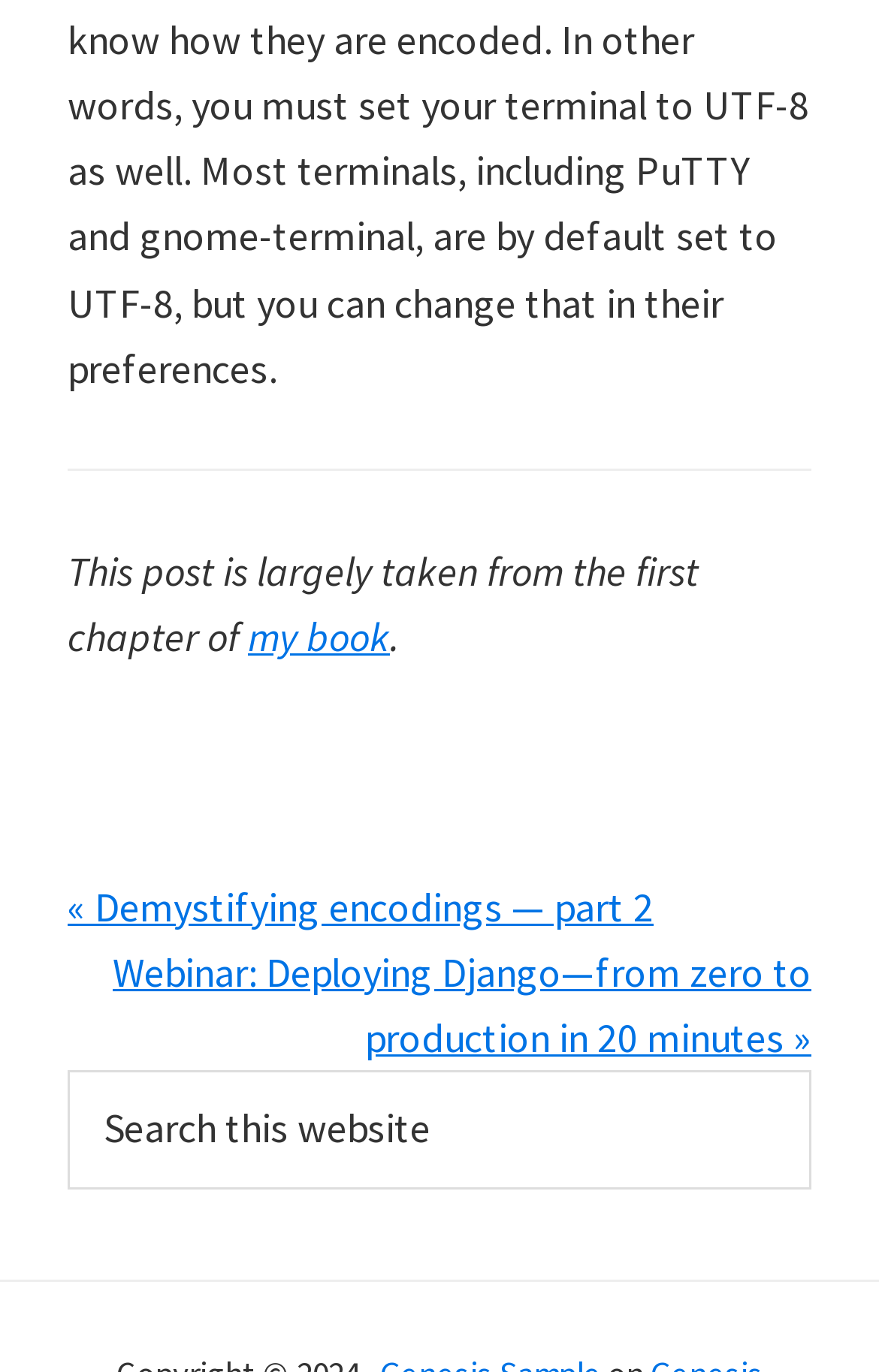Use a single word or phrase to answer the question: 
What is the relationship between the current post and the linked posts?

Previous and next posts